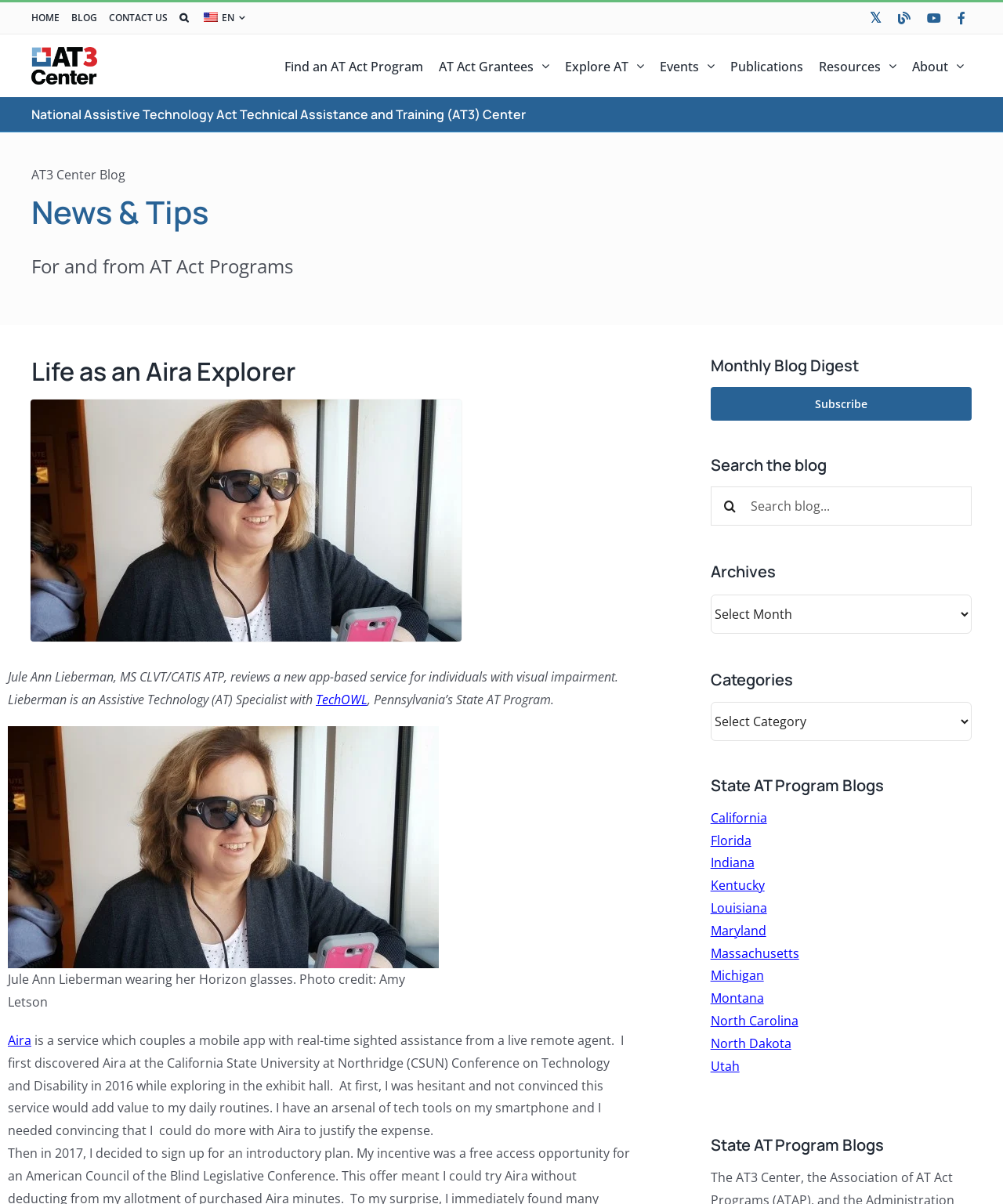Using the given element description, provide the bounding box coordinates (top-left x, top-left y, bottom-right x, bottom-right y) for the corresponding UI element in the screenshot: Find an AT Act Program

[0.276, 0.029, 0.43, 0.081]